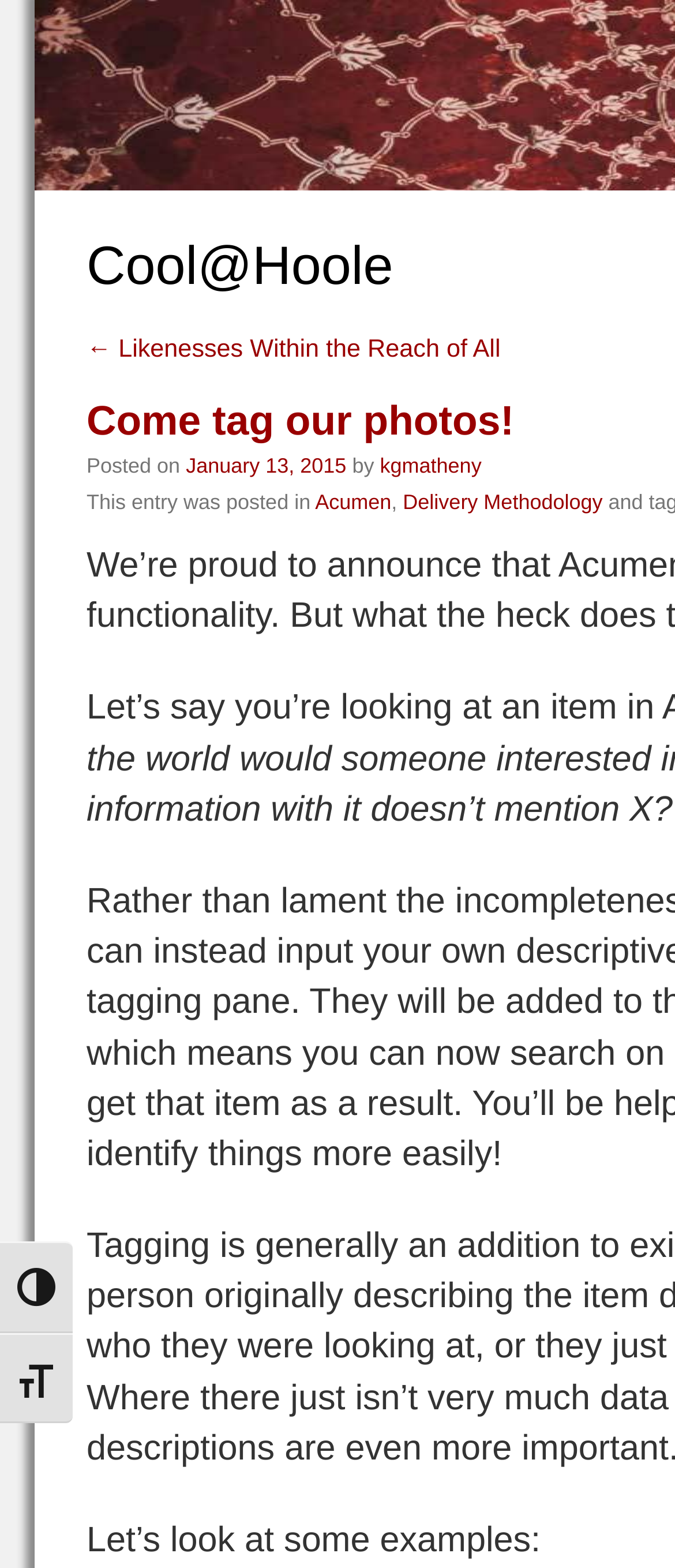Please use the details from the image to answer the following question comprehensively:
What is the topic of the examples mentioned?

I inferred the topic of the examples mentioned by looking at the context of the webpage, which is about announcing the integration of tagging functionality in Acumen, and the text 'Let’s look at some examples:' which suggests that the examples are related to this topic.